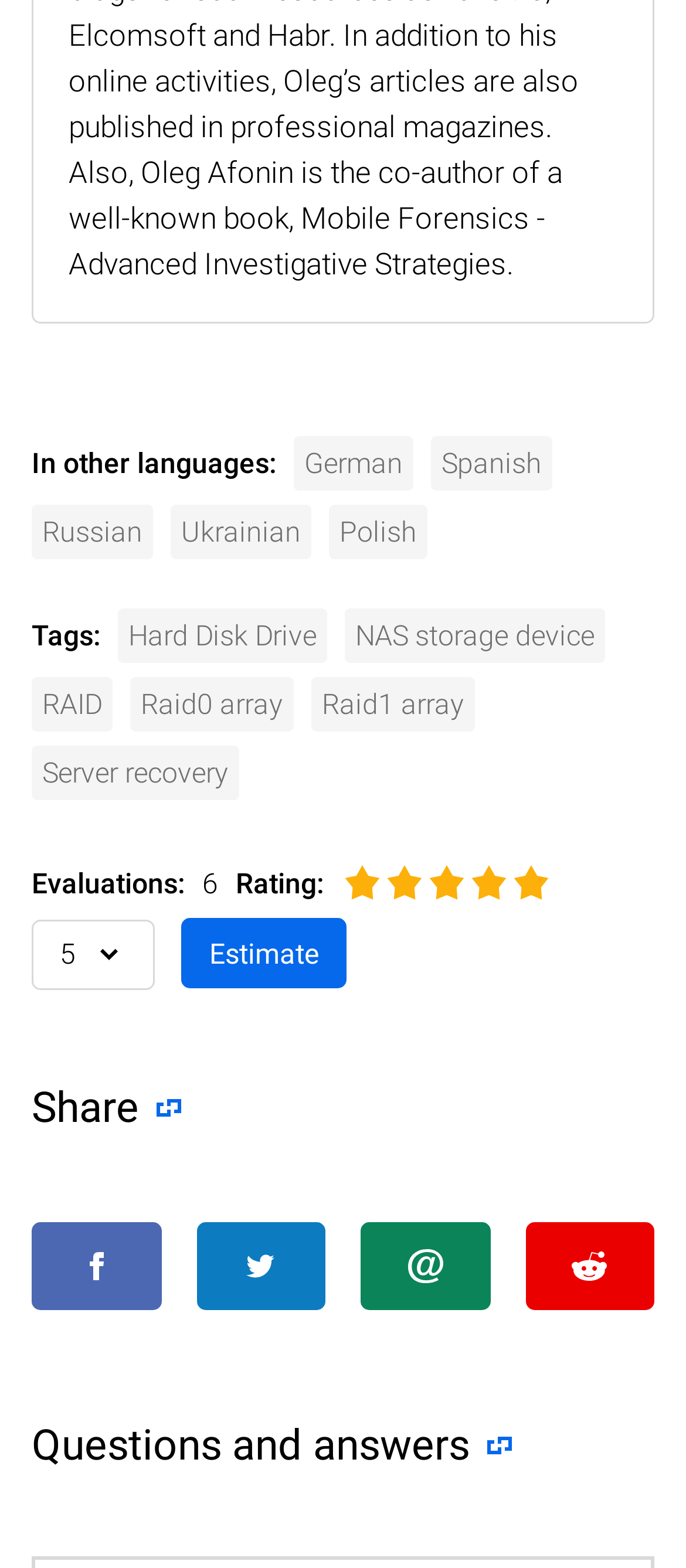Using the description: "Raid0 array", determine the UI element's bounding box coordinates. Ensure the coordinates are in the format of four float numbers between 0 and 1, i.e., [left, top, right, bottom].

[0.19, 0.432, 0.428, 0.467]